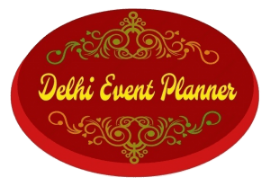Kindly respond to the following question with a single word or a brief phrase: 
What type of events does Delhi Event Planner specialize in?

Weddings, corporate events, and themed parties